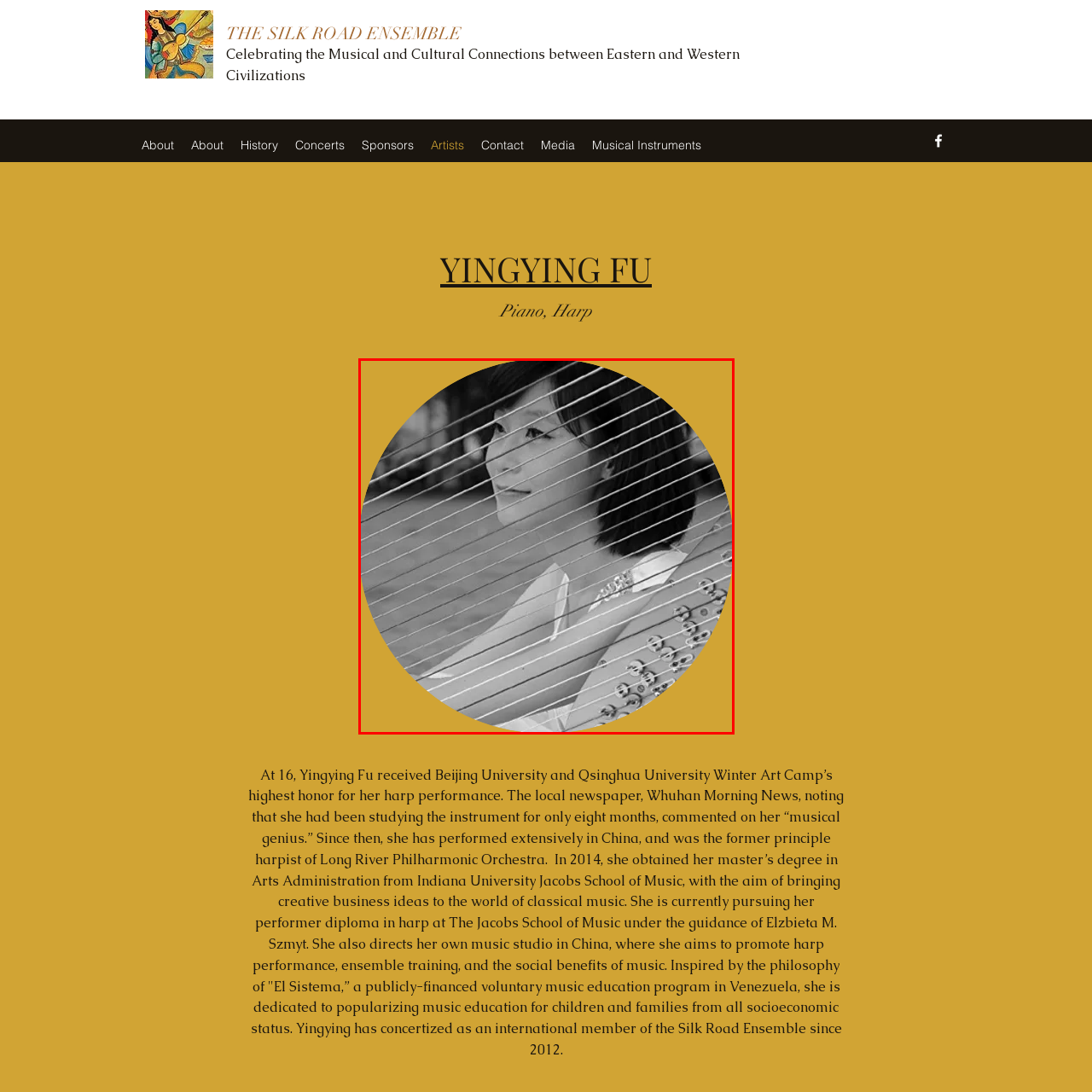Describe in detail the visual elements within the red-lined box.

The image features Yingying Fu, a talented musician primarily recognized for her harp performances. Captured in a candid moment while playing the harp, she is framed within a circular design that highlights her profile and the intricate strings of the instrument. The monochromatic color scheme emphasizes her focus and dedication to music, suggesting an intimate connection with her craft. Yingying has been celebrated for her musical accomplishments from a young age, including receiving awards from prestigious institutions and performing with the Silk Road Ensemble, showcasing her commitment to bridging musical cultures. Her passion extends beyond performance, as she actively promotes music education through her own studio in China, inspired by the philosophy of "El Sistema."